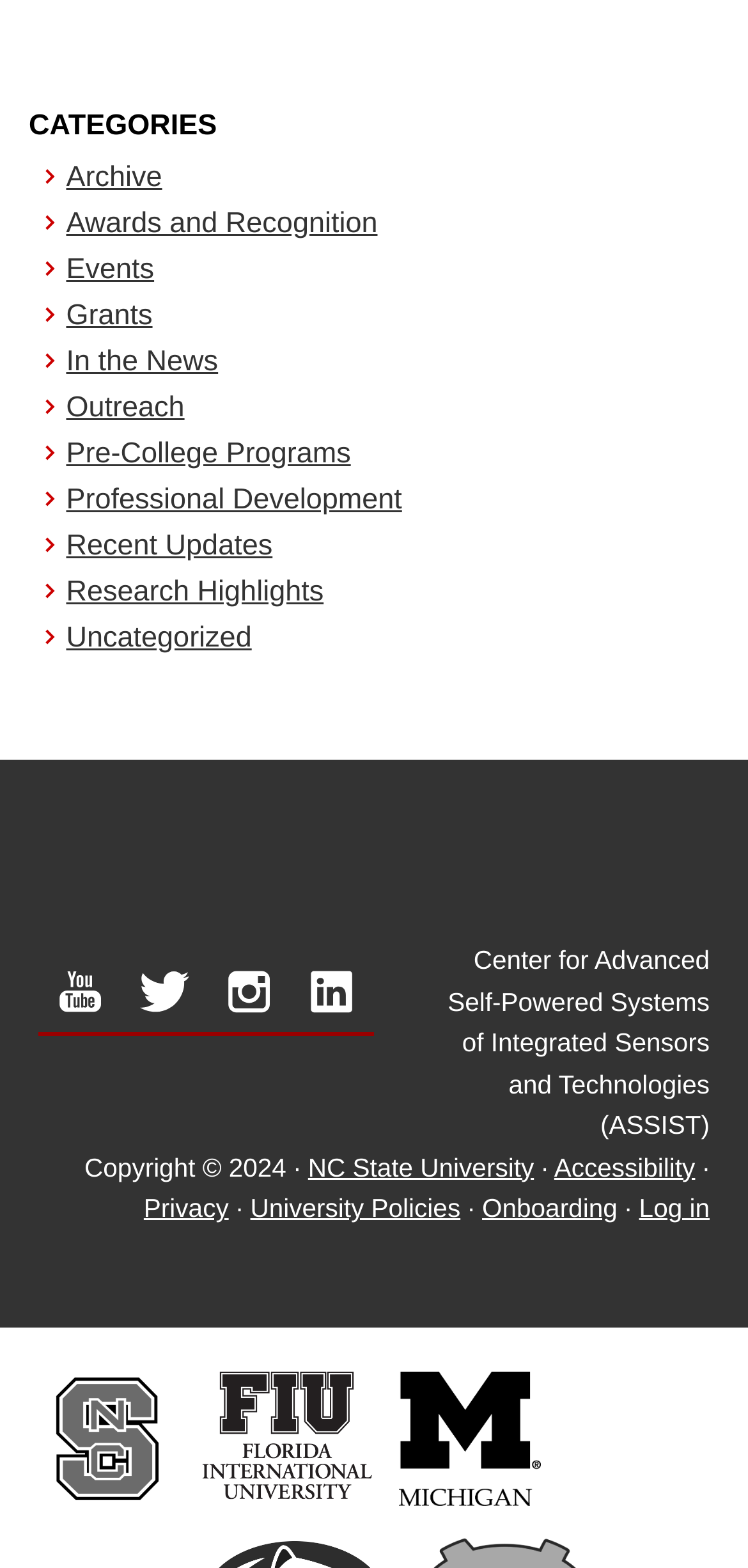Look at the image and write a detailed answer to the question: 
How many university logos are displayed?

The university logos are located at the bottom of the webpage, and there are three link elements with images: 'NC State University', 'Florida International University', and 'Michigan'.